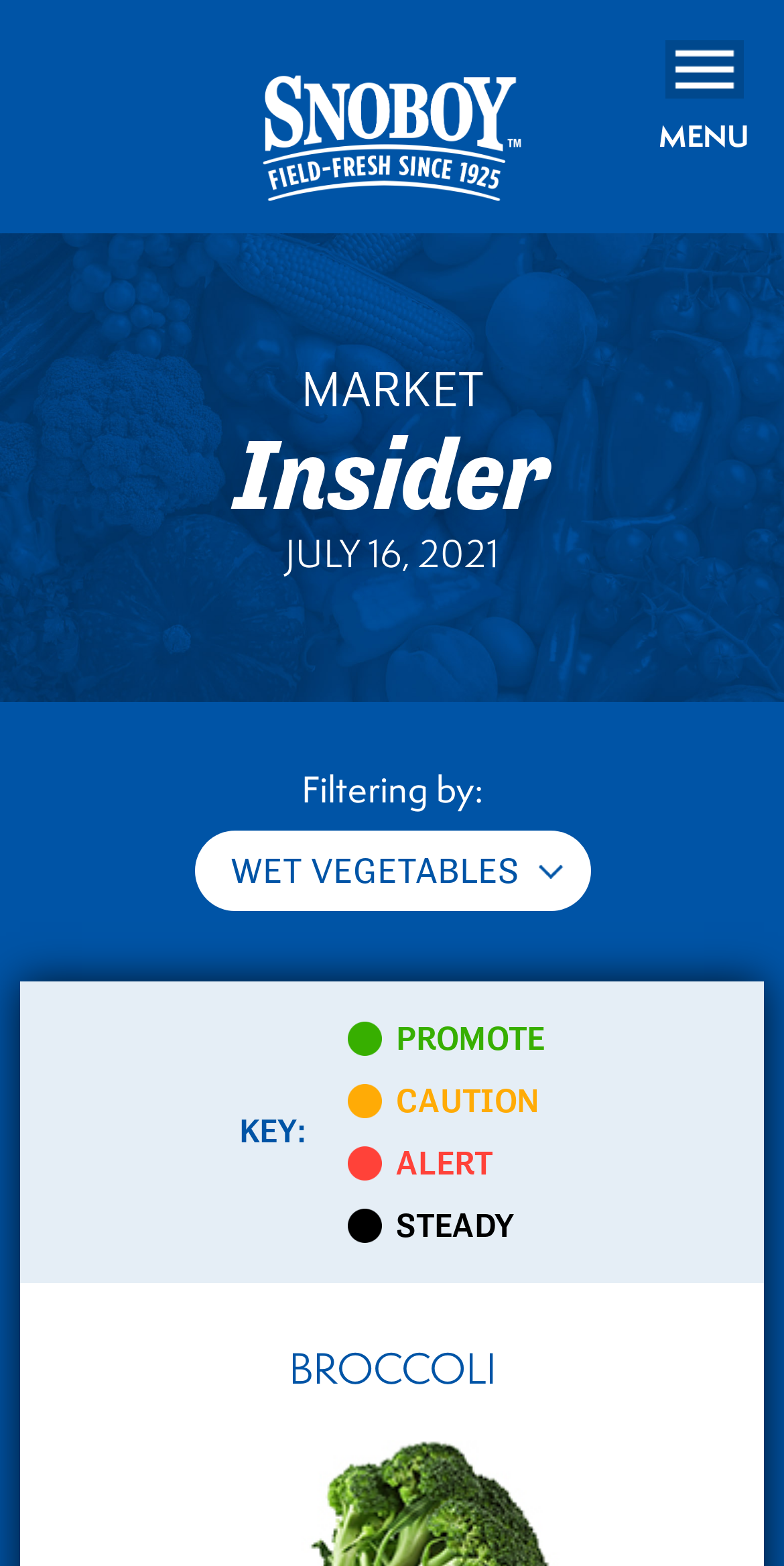Produce an extensive caption that describes everything on the webpage.

The webpage is titled "The Market Insider - July 16, 2021" and features a Snoboy logo at the top-left corner, with a link to the logo situated above it. On the top-right corner, there is a button to show the main navigation menu. 

Below the logo, a prominent heading "MARKET Insider JULY 16, 2021" spans across the top section of the page. 

In the middle section, there is a filtering option with the label "Filtering by:" followed by the category "WET VEGETABLES". 

Further down, there are four key indicators labeled "PROMOTE", "CAUTION", "ALERT", and "STEADY", aligned horizontally and positioned near the middle of the page. 

At the bottom of the page, there is a section dedicated to "BROCCOLI", marked with a heading.